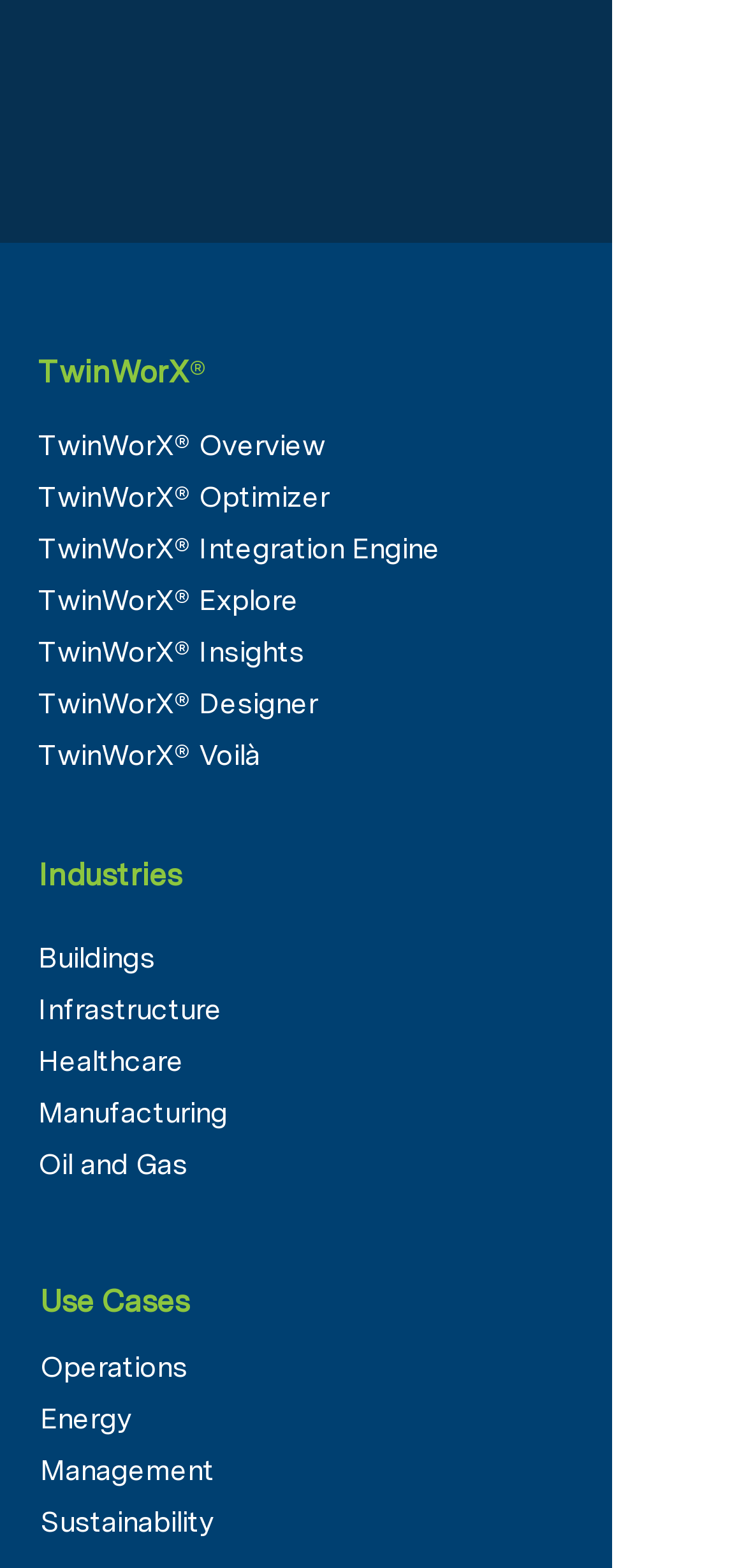Provide the bounding box coordinates of the HTML element described as: "Oil and Gas". The bounding box coordinates should be four float numbers between 0 and 1, i.e., [left, top, right, bottom].

[0.051, 0.732, 0.251, 0.754]